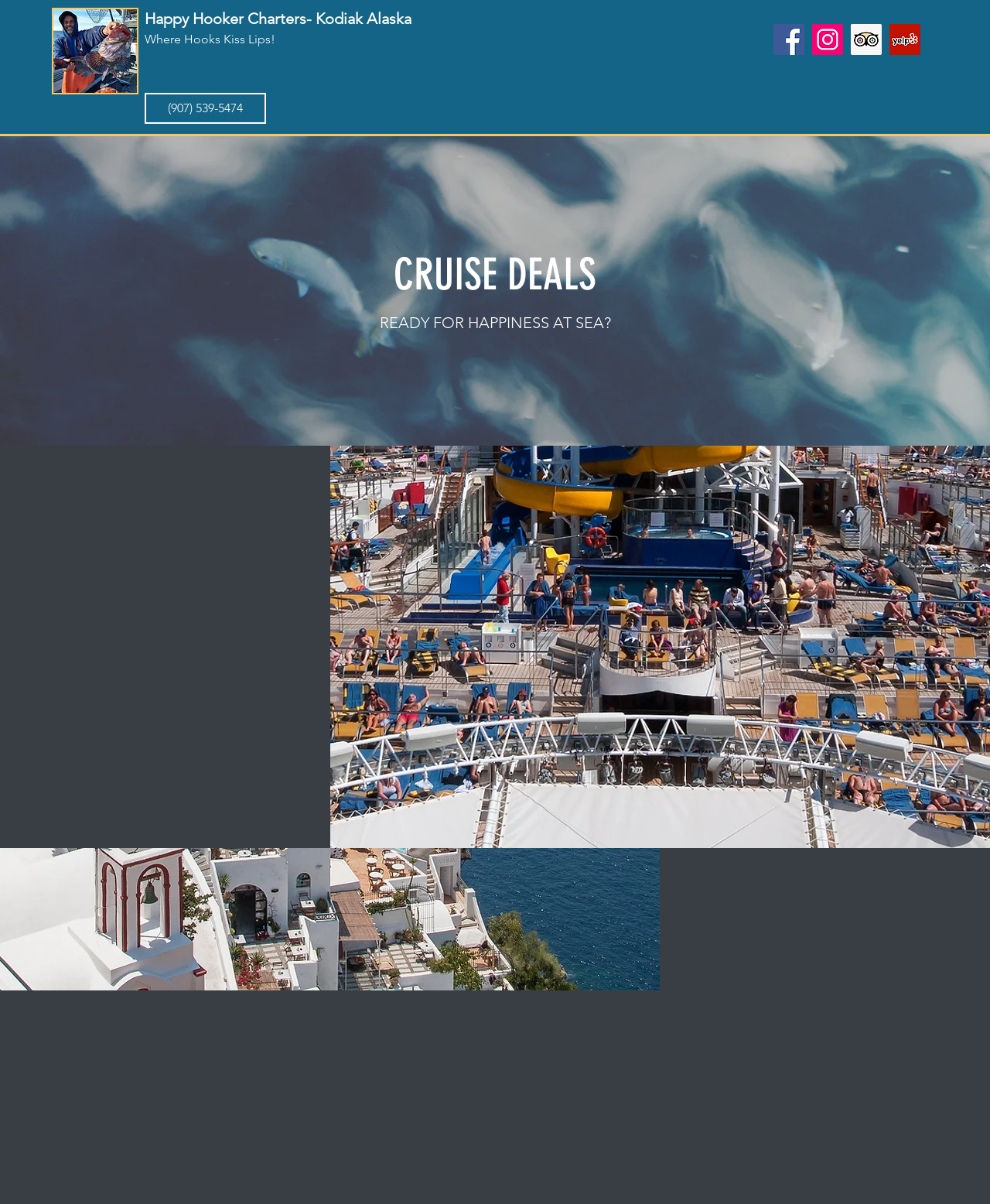Respond to the question below with a single word or phrase: What is the phone number to contact the charter company?

(907) 539-5474